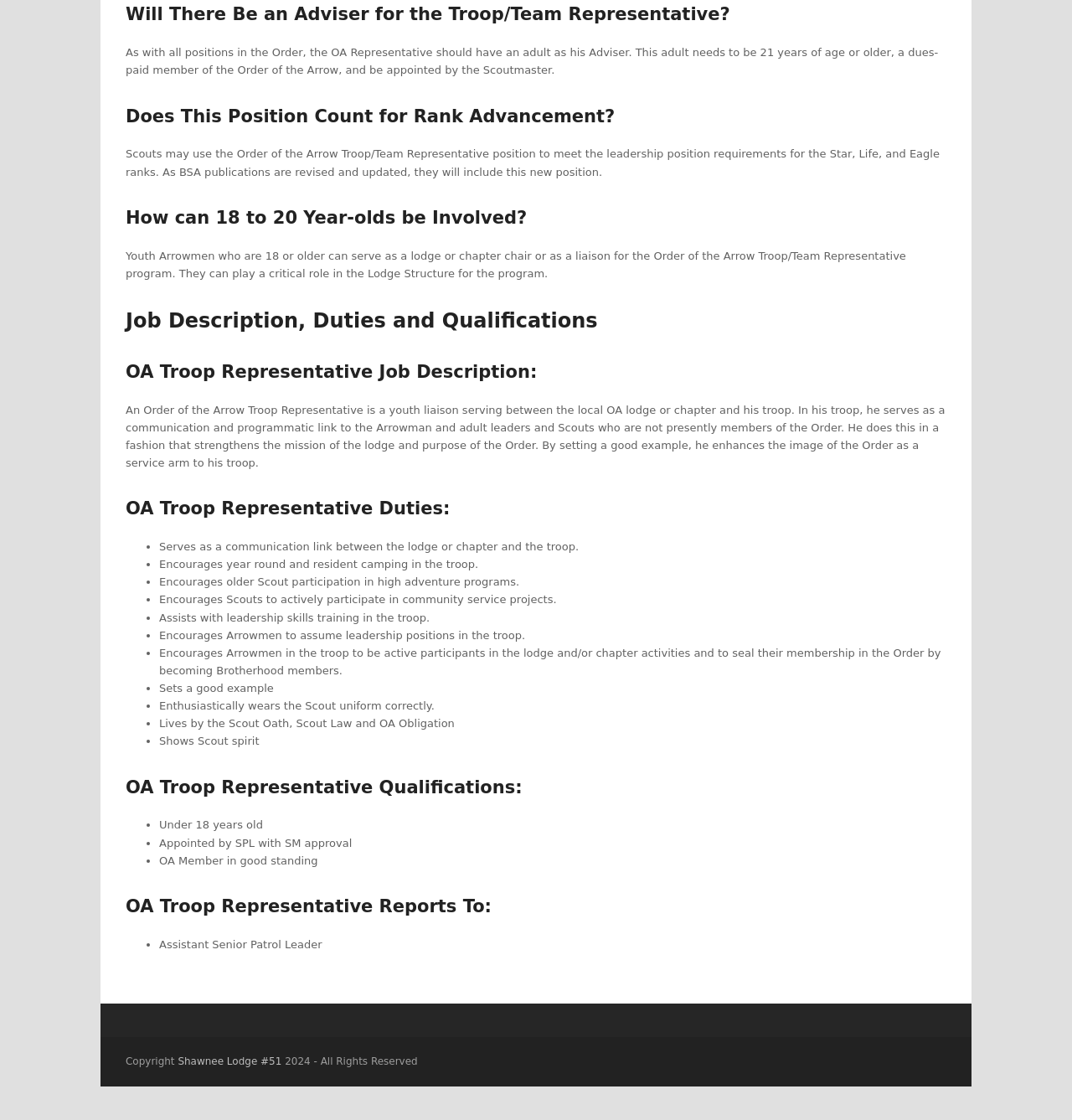Can 18 to 20 year-olds be involved in the OA Representative program?
Provide a thorough and detailed answer to the question.

Youth Arrowmen who are 18 or older can serve as a lodge or chapter chair or as a liaison for the Order of the Arrow Troop/Team Representative program, playing a critical role in the Lodge Structure for the program.